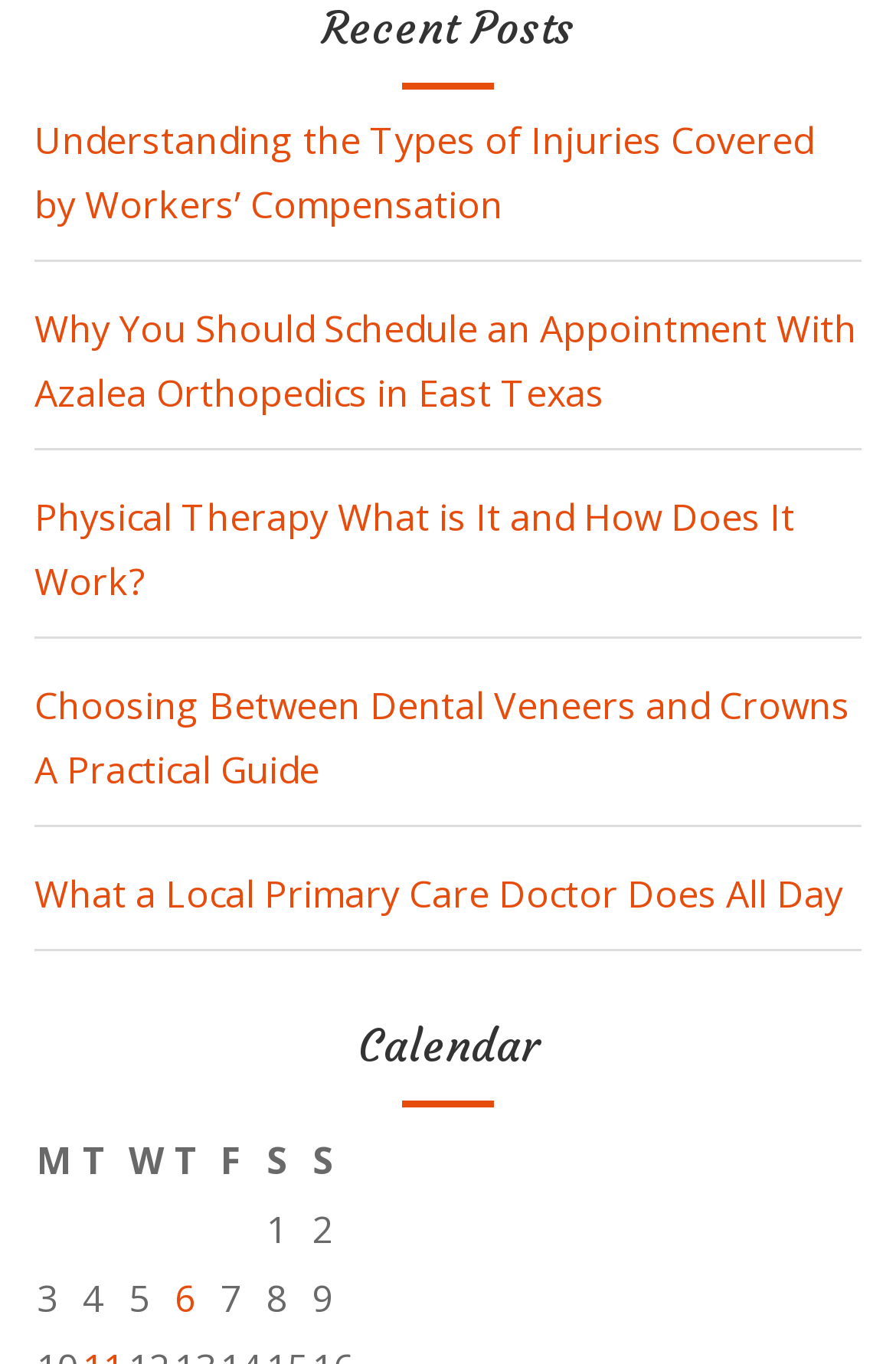Refer to the image and offer a detailed explanation in response to the question: How many rows are in the calendar section?

The calendar section has three row elements, each with grid cells containing dates or other information.